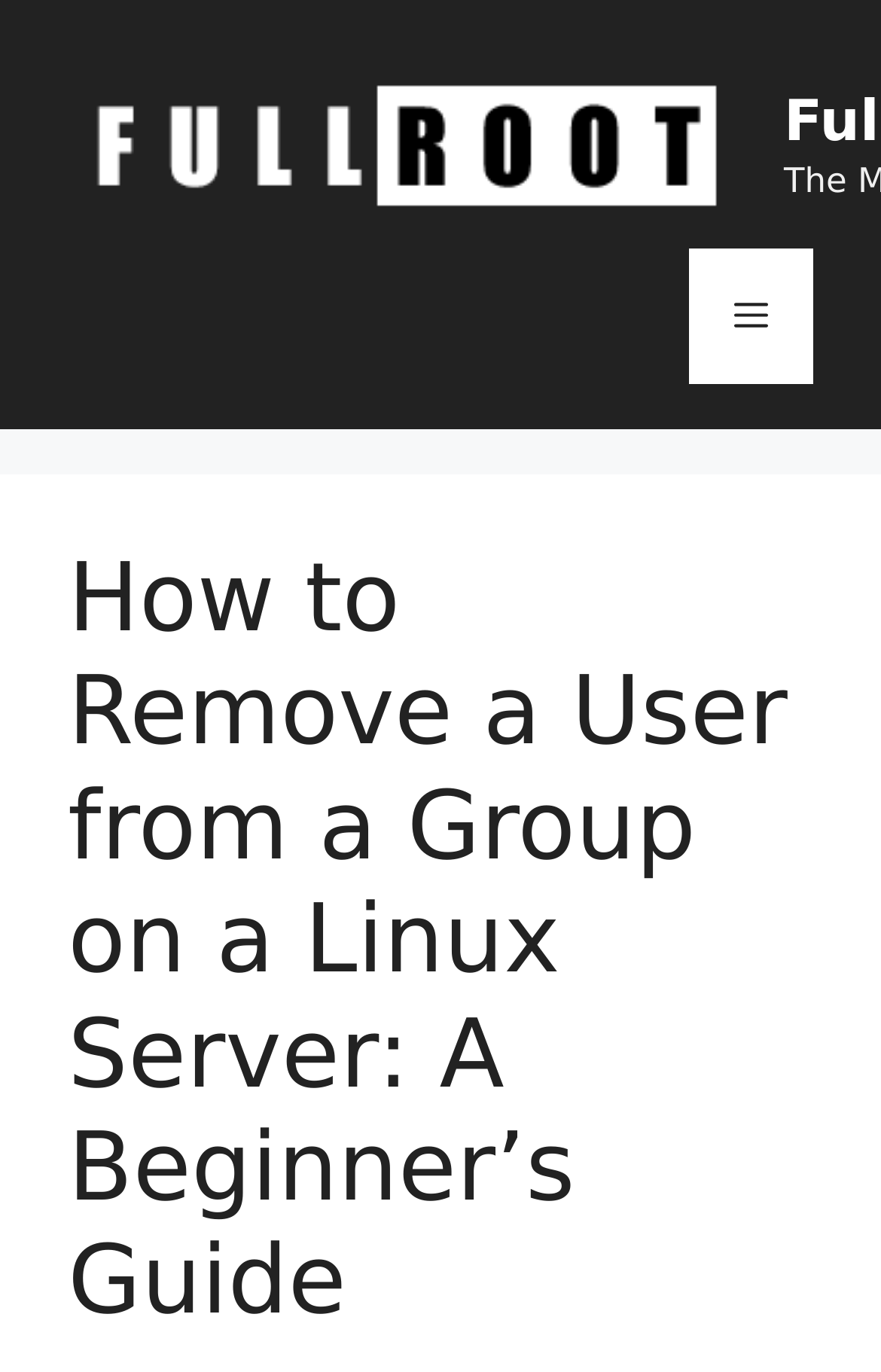Identify the bounding box of the UI element described as follows: "Menu". Provide the coordinates as four float numbers in the range of 0 to 1 [left, top, right, bottom].

[0.782, 0.181, 0.923, 0.28]